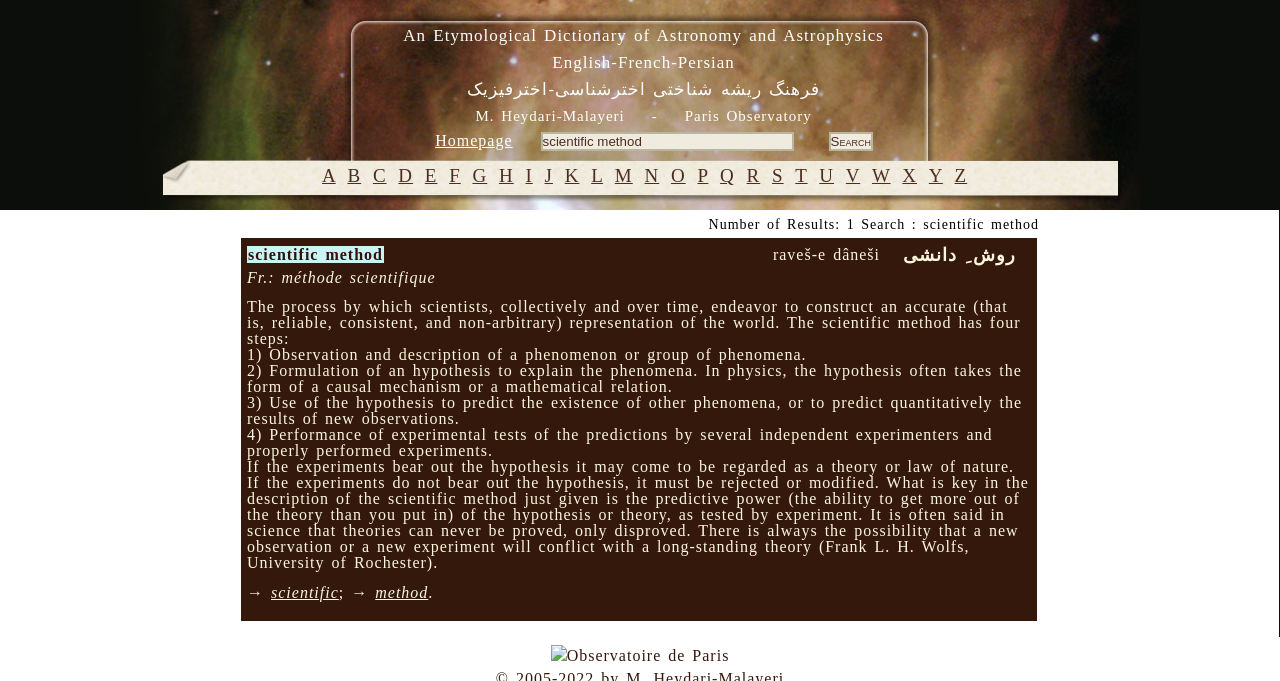Mark the bounding box of the element that matches the following description: "method".

[0.293, 0.858, 0.335, 0.883]